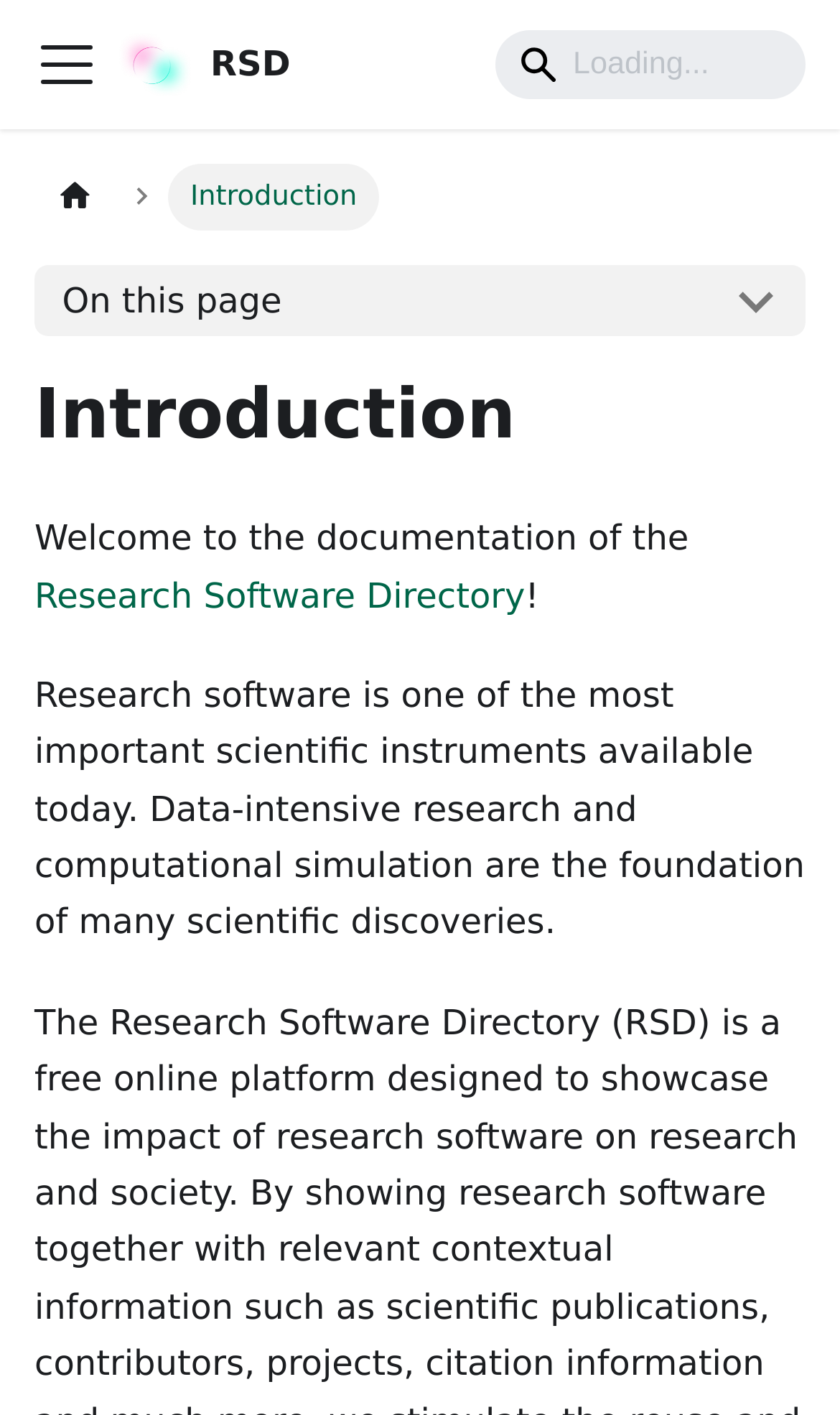Give a one-word or short phrase answer to this question: 
What is the current page about?

Introduction to RSD